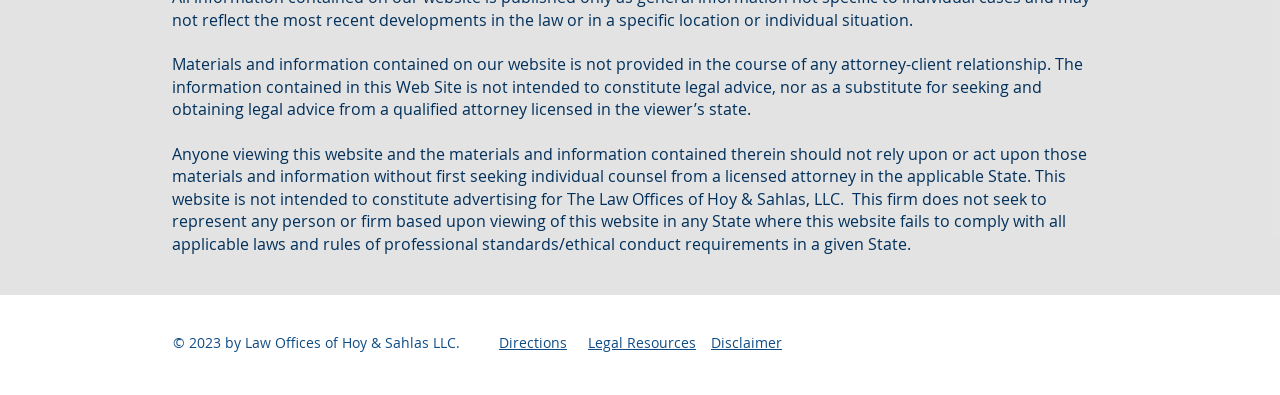Please respond in a single word or phrase: 
What is the purpose of this website?

Not for legal advice